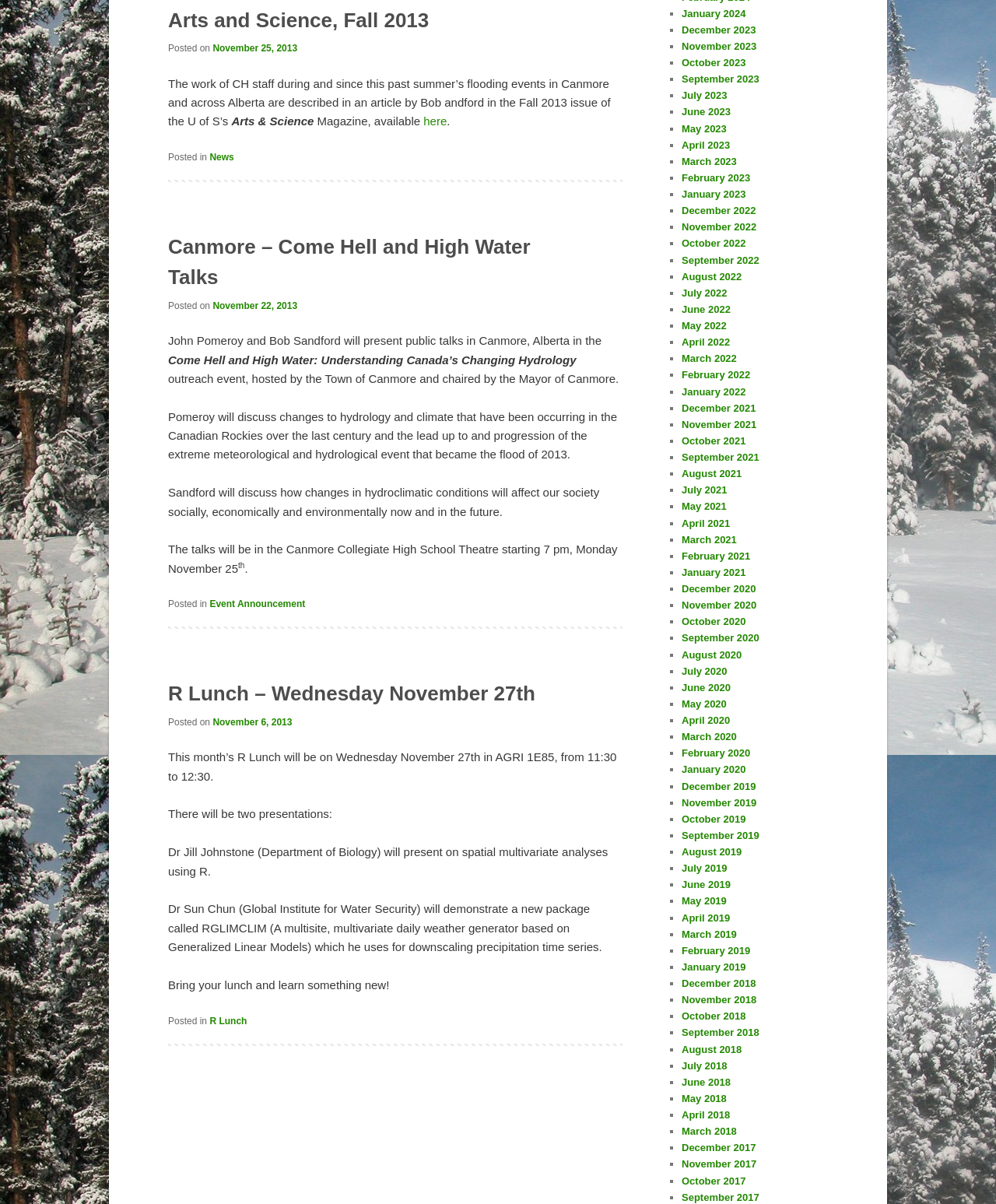Please locate the UI element described by "Remove the splash shield" and provide its bounding box coordinates.

None